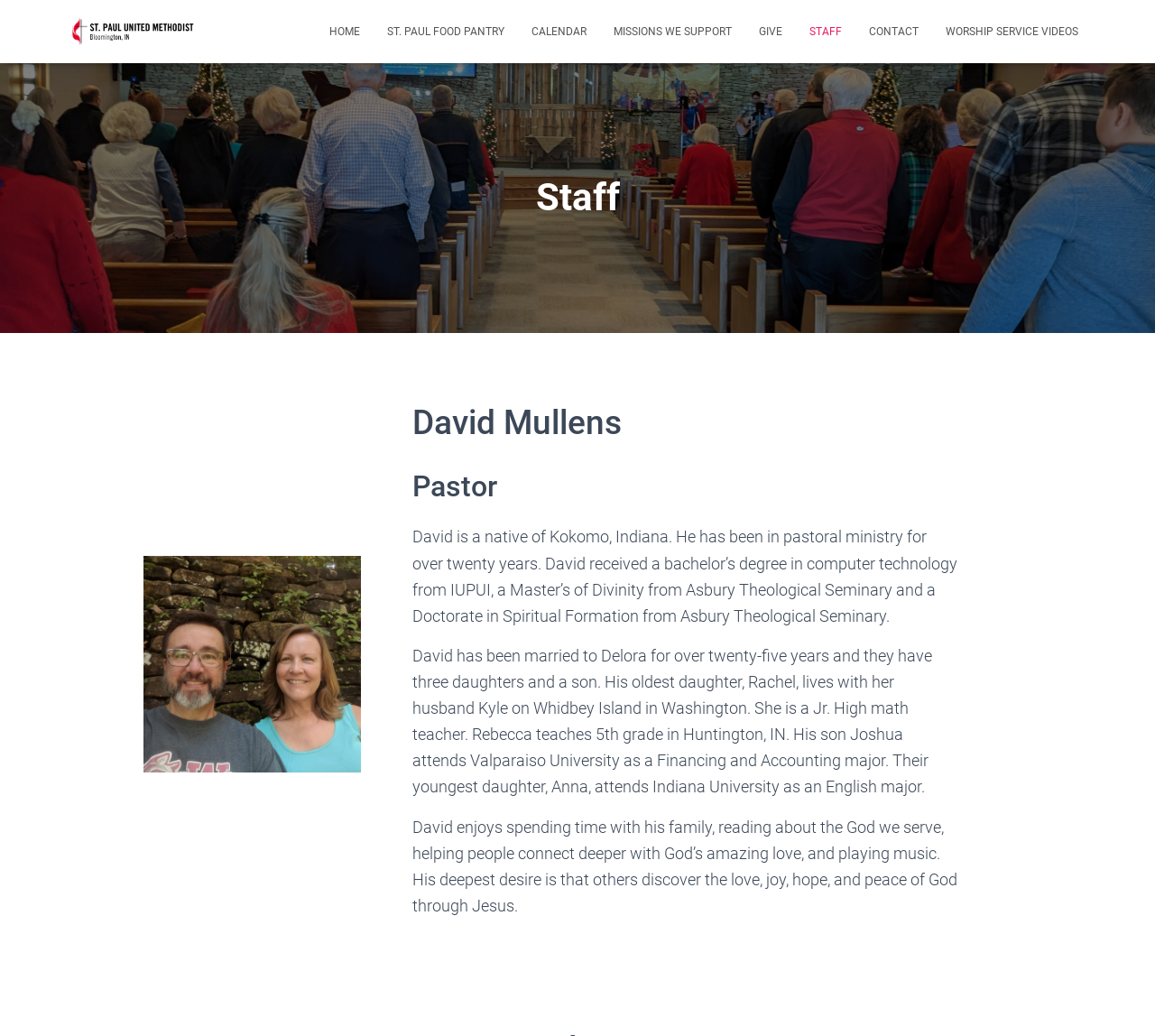What is the name of David's wife?
Give a one-word or short phrase answer based on the image.

Delora